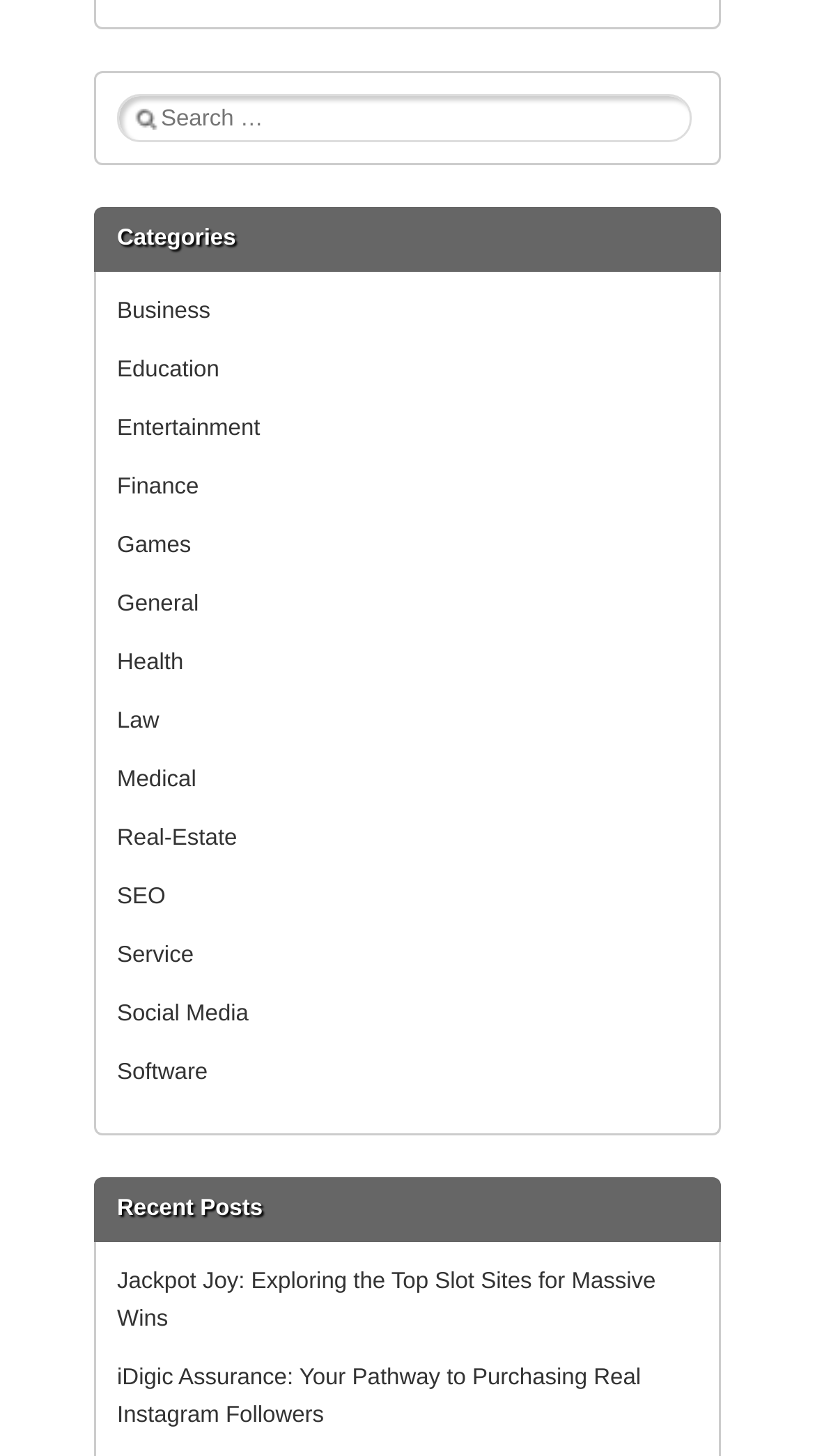Locate the bounding box of the UI element described in the following text: "Software".

[0.144, 0.729, 0.255, 0.746]